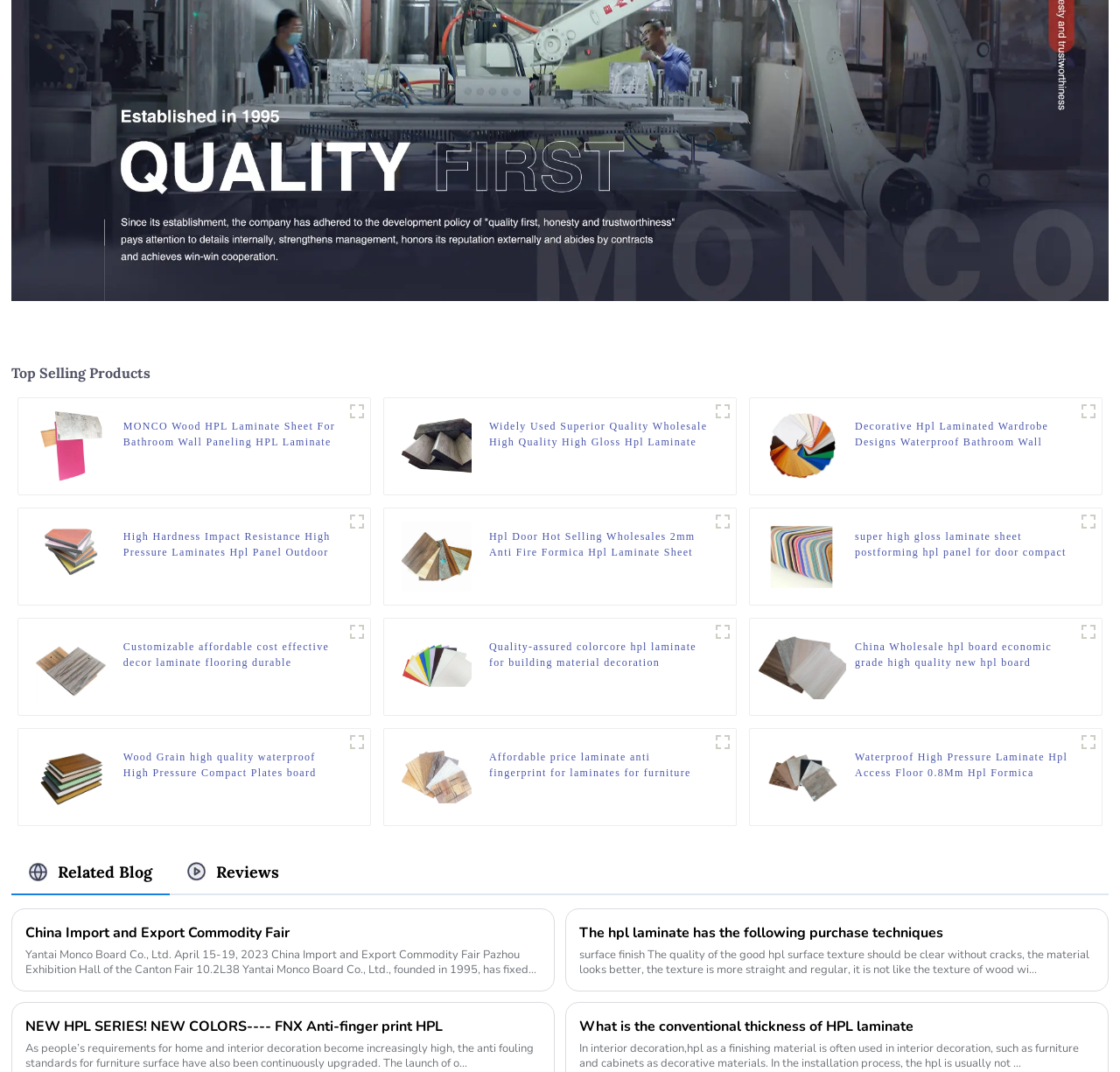Please provide a one-word or phrase answer to the question: 
How many columns of products are displayed on the webpage?

3